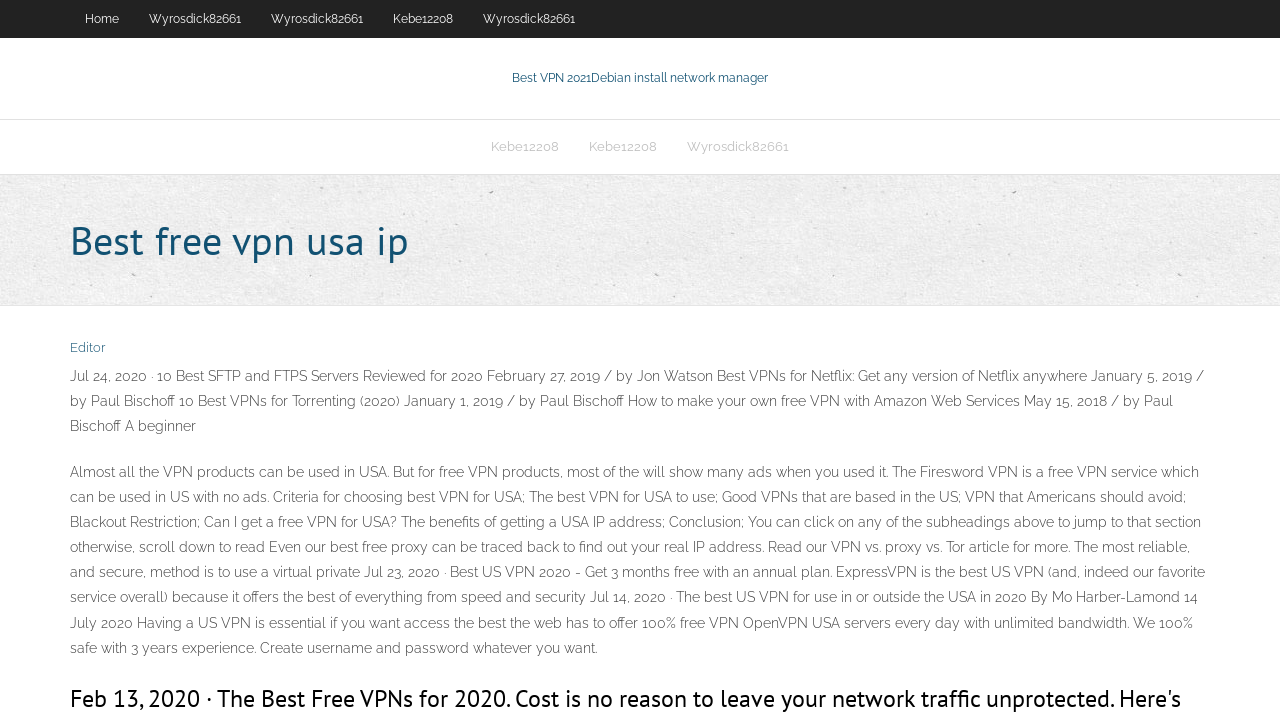Please identify the bounding box coordinates of the area I need to click to accomplish the following instruction: "Click on Home".

[0.055, 0.0, 0.105, 0.053]